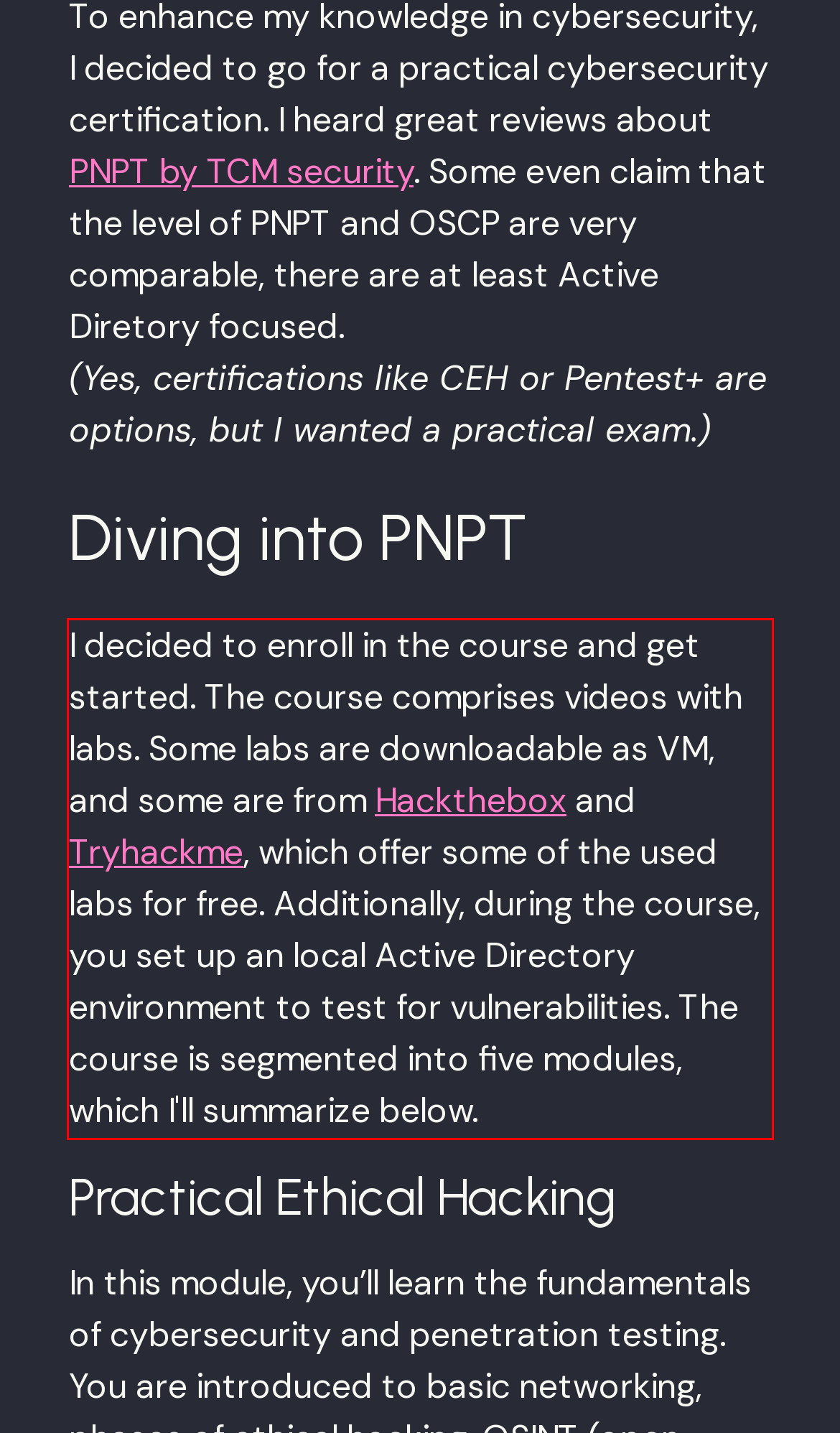You have a screenshot of a webpage where a UI element is enclosed in a red rectangle. Perform OCR to capture the text inside this red rectangle.

I decided to enroll in the course and get started. The course comprises videos with labs. Some labs are downloadable as VM, and some are from Hackthebox and Tryhackme, which offer some of the used labs for free. Additionally, during the course, you set up an local Active Directory environment to test for vulnerabilities. The course is segmented into five modules, which I'll summarize below.